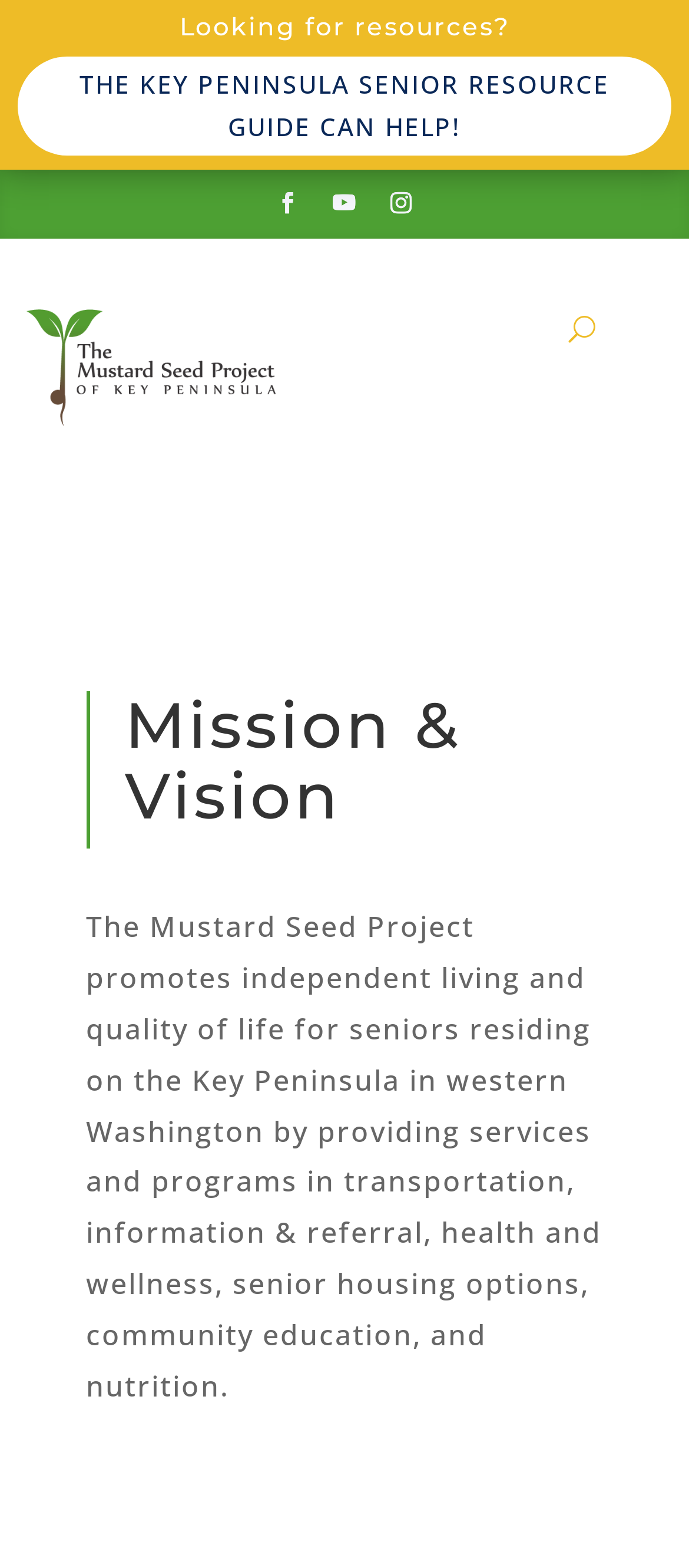What type of image is on the webpage?
Based on the image, give a concise answer in the form of a single word or short phrase.

Unknown